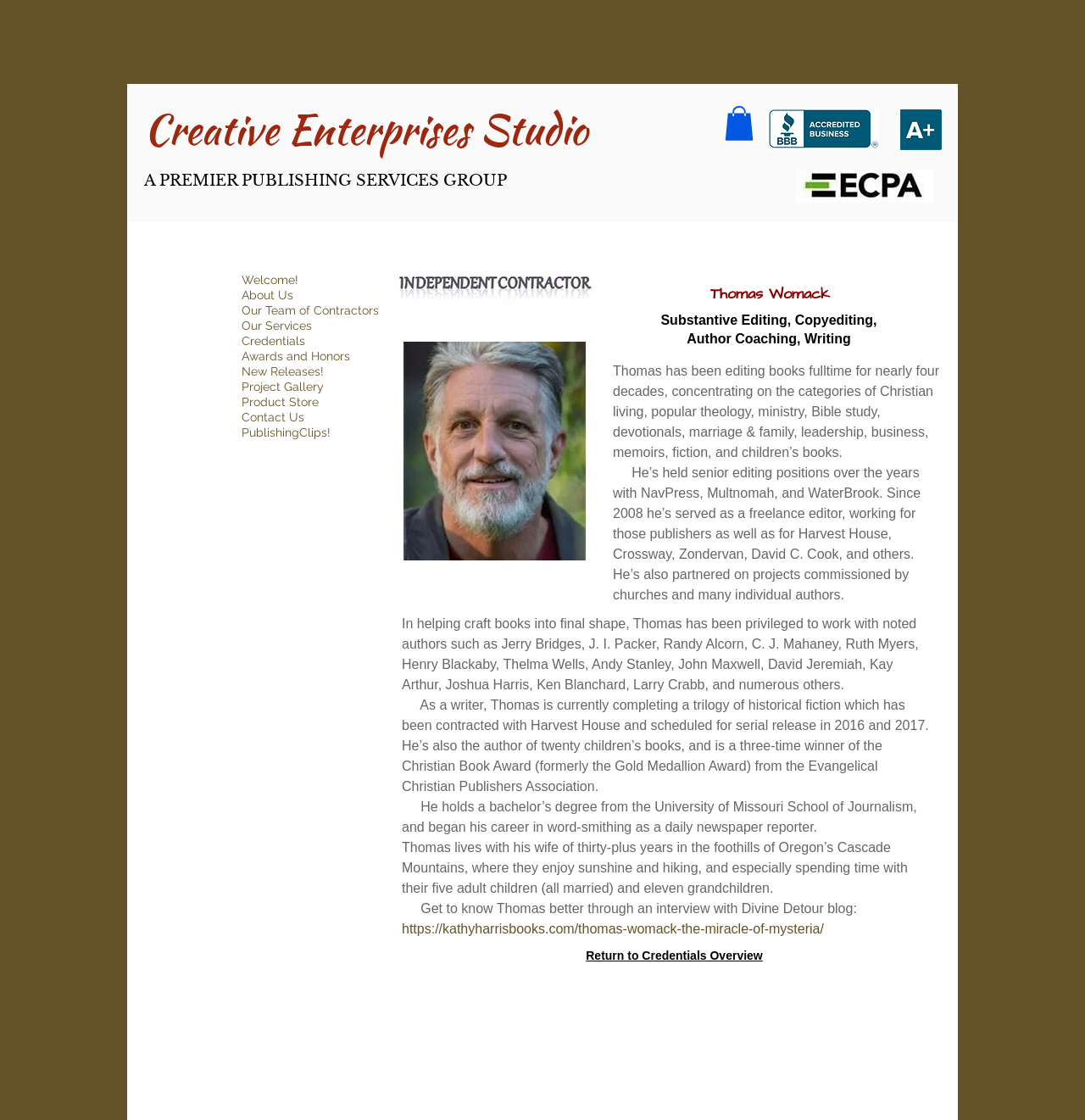Using the image as a reference, answer the following question in as much detail as possible:
How many years of experience does Thomas Womack have in editing books?

I found the answer by reading the StaticText element with the text 'Thomas has been editing books fulltime for nearly four decades...' which is located at [0.565, 0.324, 0.869, 0.41] and provides information about Thomas Womack's experience.